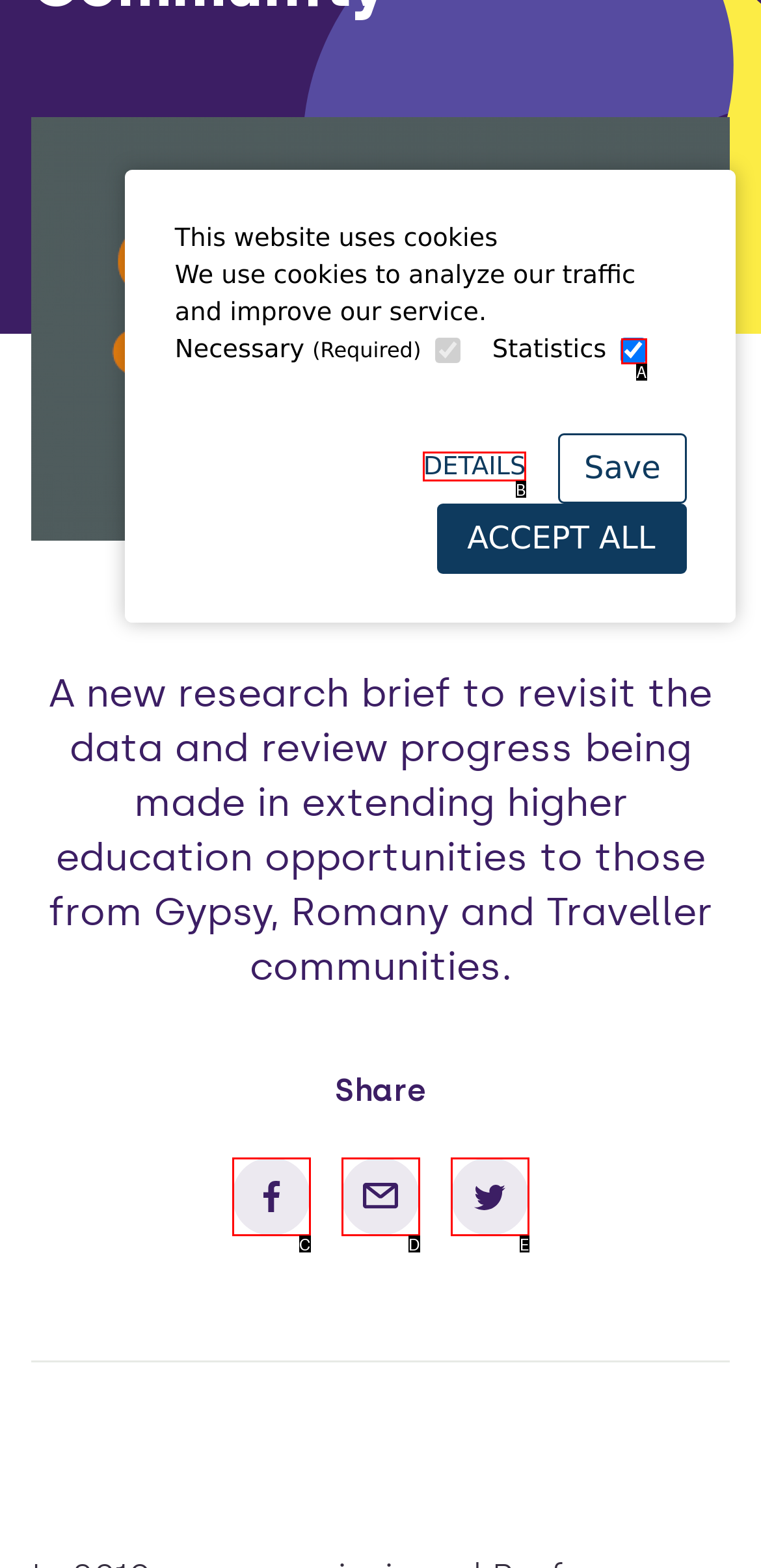Pick the option that best fits the description: alt="Twitter logo". Reply with the letter of the matching option directly.

E